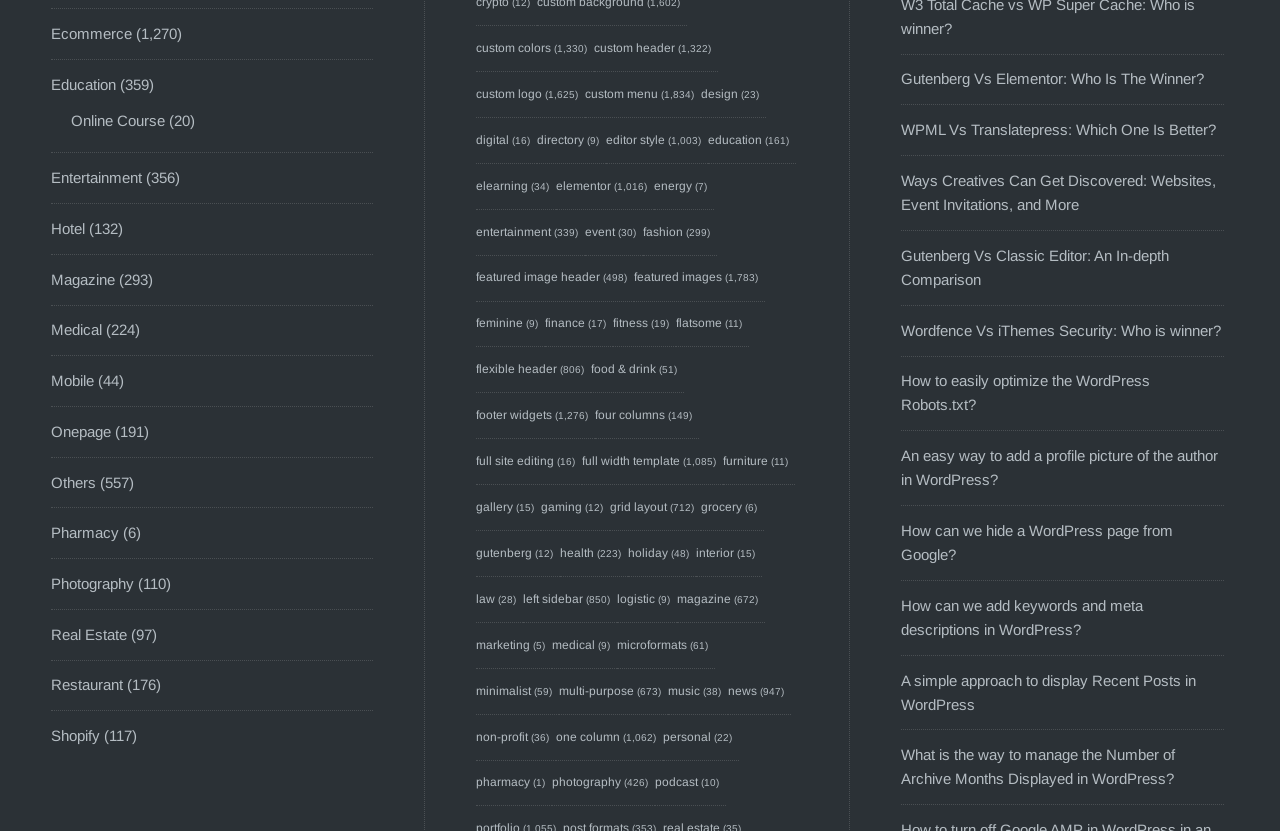What is the category of 'Ecommerce'?
Based on the screenshot, provide your answer in one word or phrase.

Link